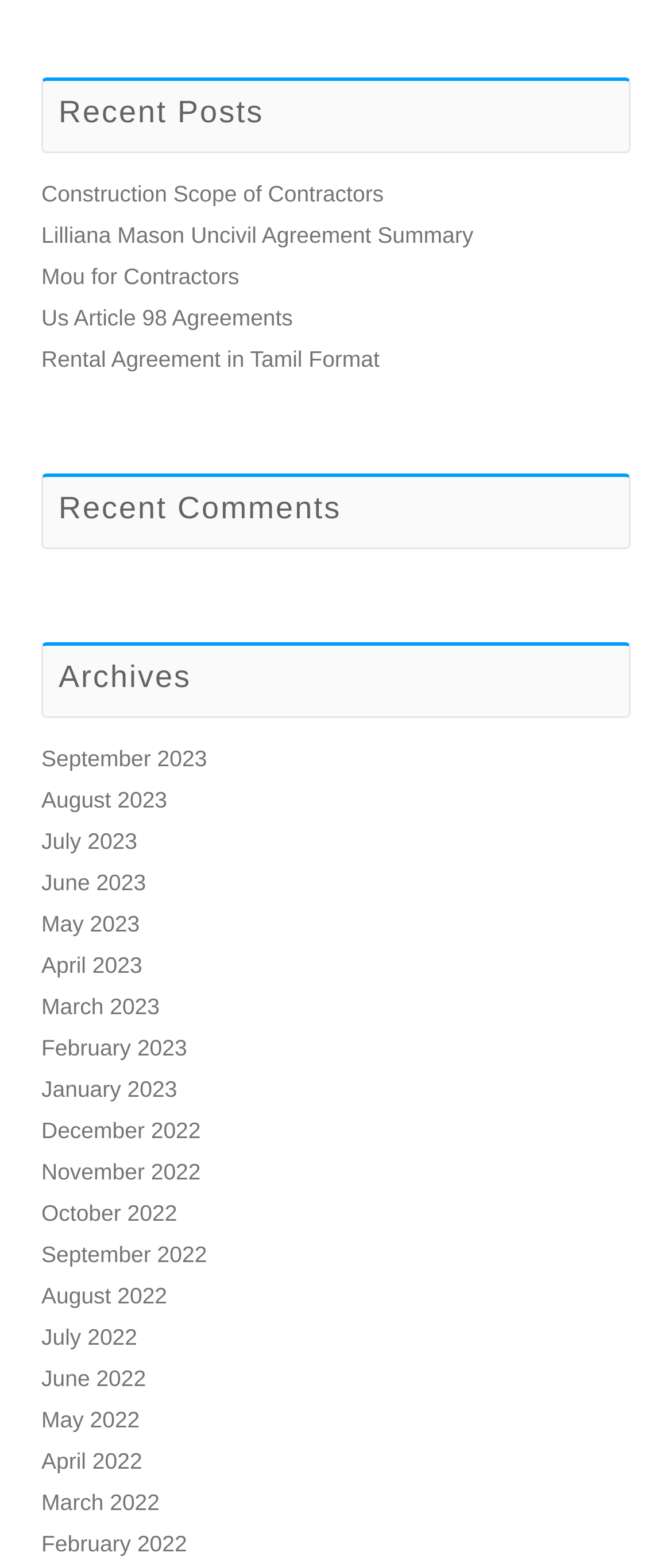How many horizontal separators are there on the page?
Provide a fully detailed and comprehensive answer to the question.

I counted the number of horizontal separators on the page, which are above and below the 'Recent Posts', 'Recent Comments', and 'Archives' headings, and there are 5 separators in total.